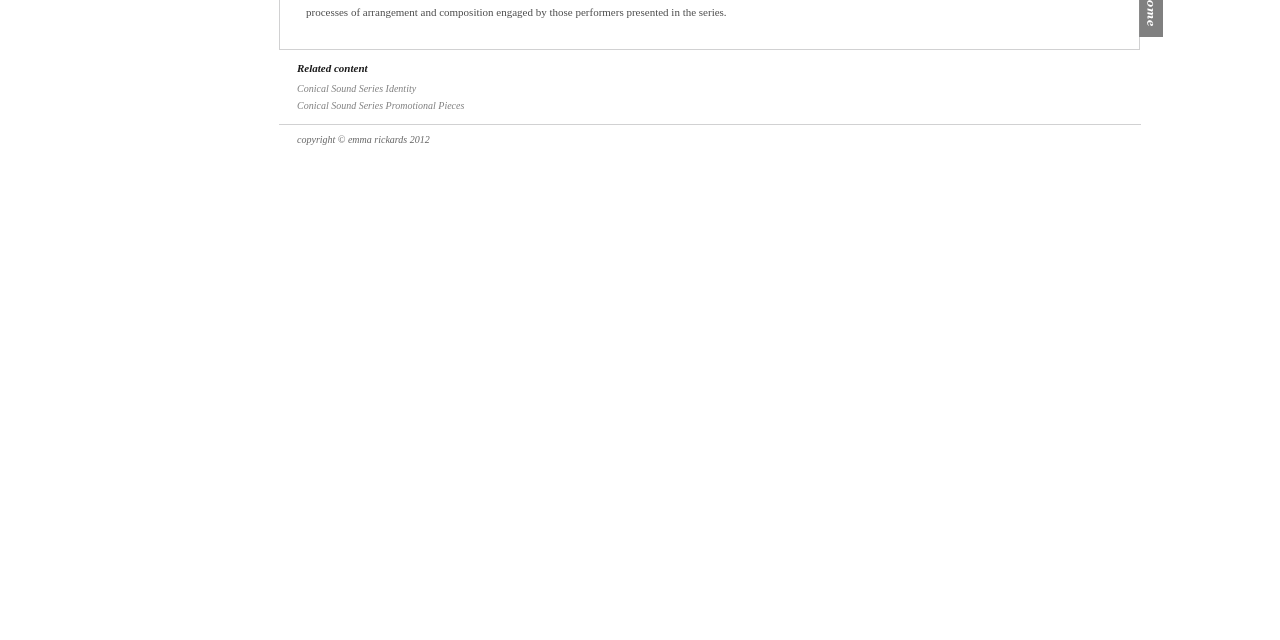From the given element description: "Conical Sound Series Identity", find the bounding box for the UI element. Provide the coordinates as four float numbers between 0 and 1, in the order [left, top, right, bottom].

[0.232, 0.129, 0.325, 0.146]